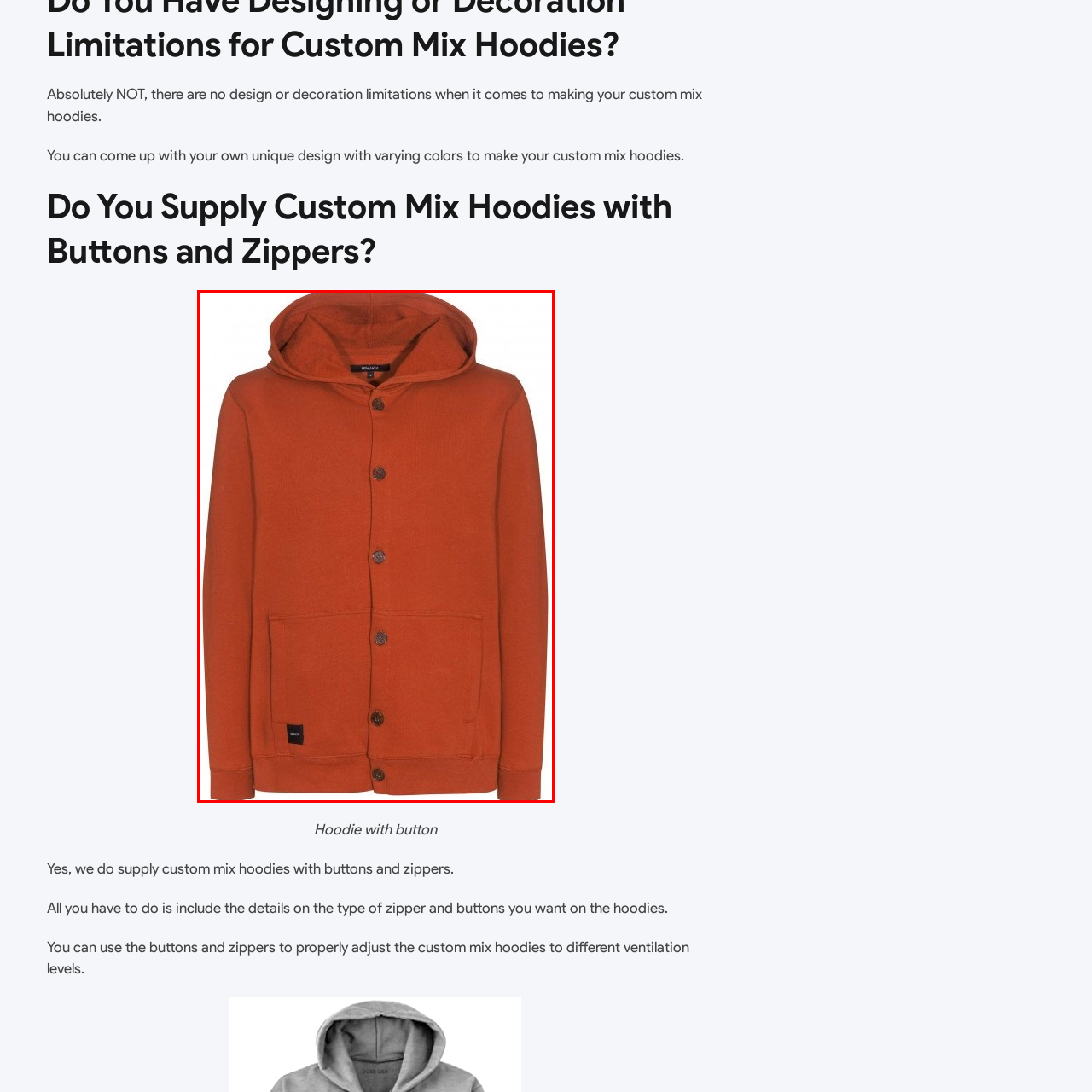What is the purpose of the buttoned front?
Look at the image within the red bounding box and provide a single word or phrase as an answer.

convenient adjustment